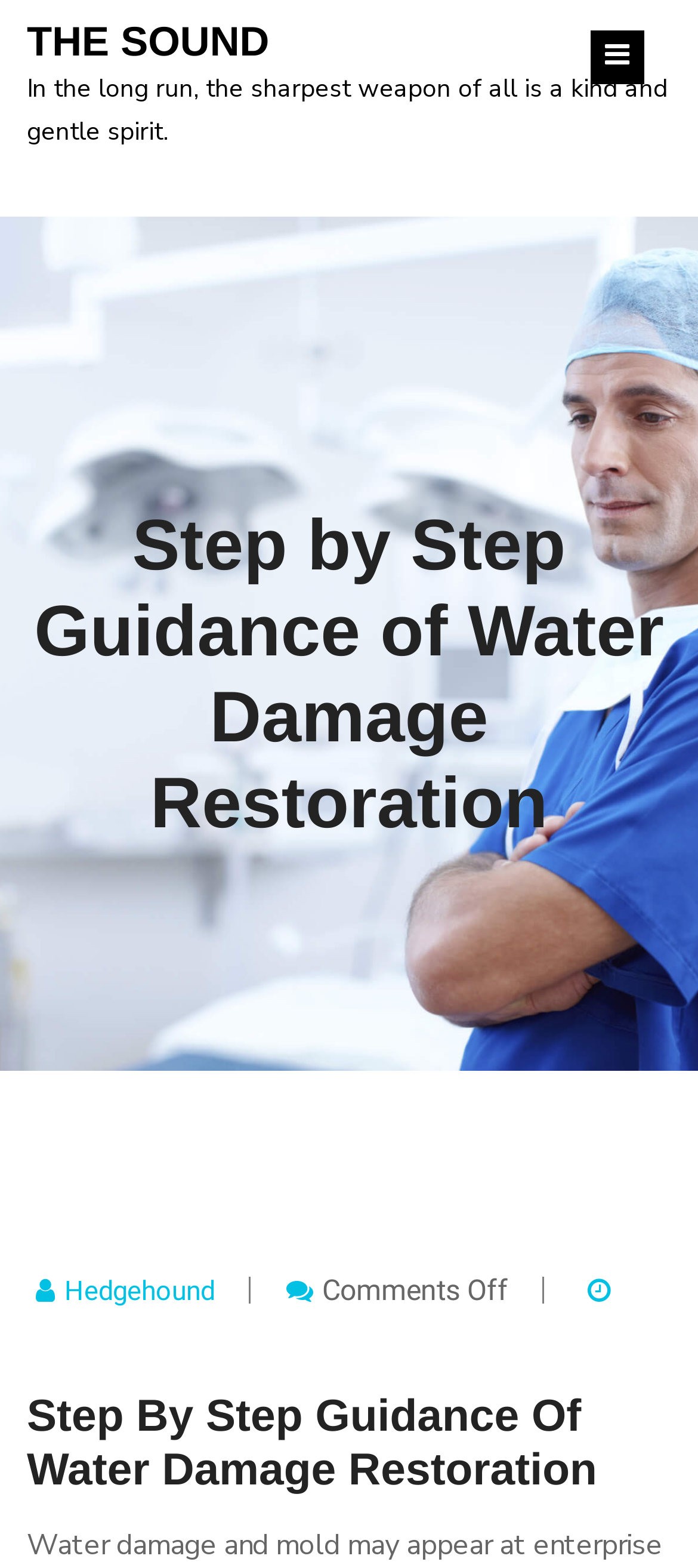Extract the bounding box coordinates for the HTML element that matches this description: "Hedgehound". The coordinates should be four float numbers between 0 and 1, i.e., [left, top, right, bottom].

[0.092, 0.813, 0.308, 0.833]